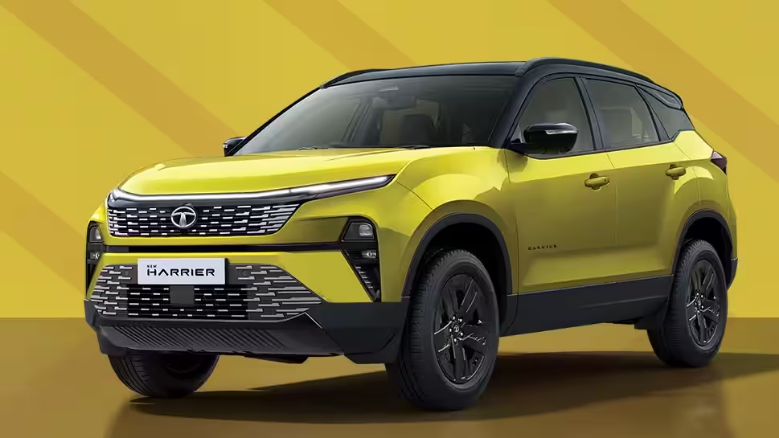Provide an extensive narrative of what is shown in the image.

The image features the striking Tata Harrier, a contemporary mid-size SUV showcased against a bright yellow backdrop that enhances its distinctive design. The vehicle is prominently displayed with its bold front grille and sleek headlamps, which convey a modern and aggressive aesthetic. This particular Harrier sports a vibrant yellow color, further emphasizing its dynamic presence on the road. 

Under the hood, the Harrier is equipped with a powerful 2.0L 4-cylinder turbocharged diesel engine that delivers impressive performance, generating 170 PS of peak power and 350 Nm of maximum torque. It offers versatile transmission options, including a 6-speed manual and a 6-speed automatic, catering to various driving preferences. 

Recently updated, the Tata Harrier stands out not only for its performance but also for its incorporation of advanced technology and design elements, making it a compelling option for car buyers looking for quality and style under ₹20 lakh. This SUV successfully ignites interest in the competitive diesel segment, appealing to a wide range of modern-day drivers.